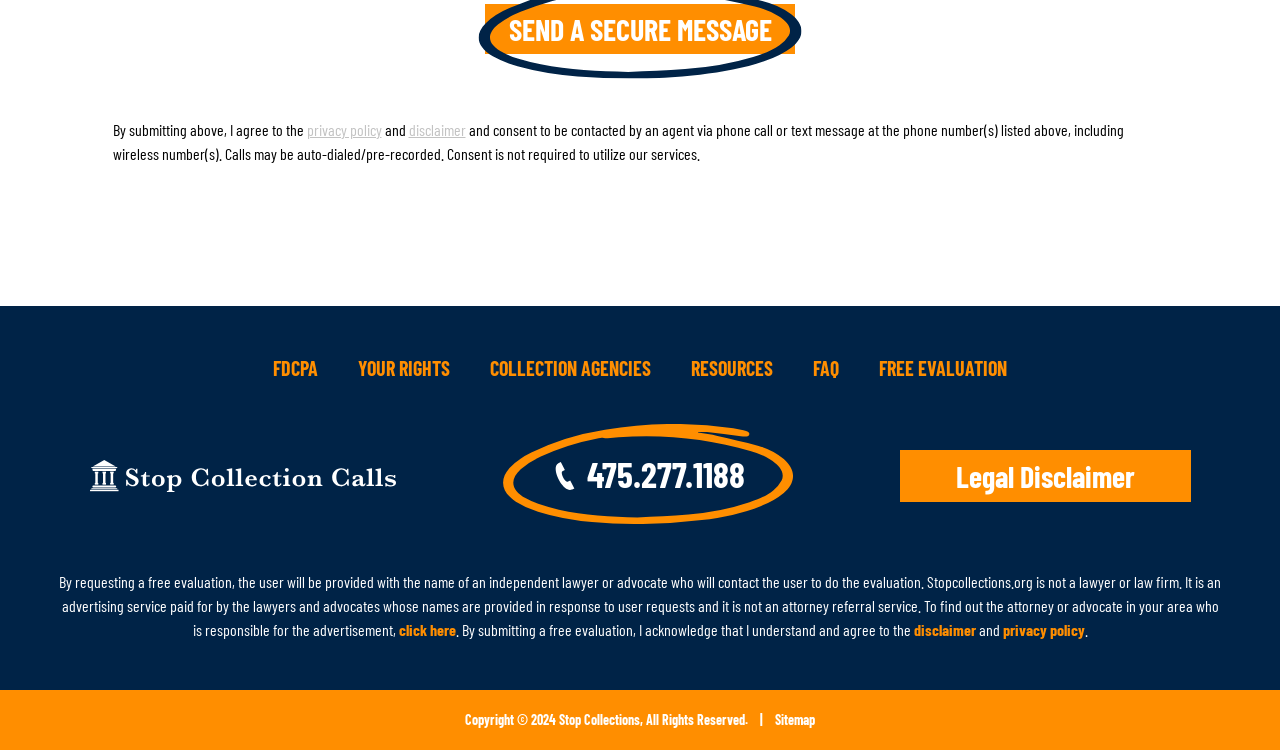What is the link at the bottom left?
Using the image, answer in one word or phrase.

FDCPA